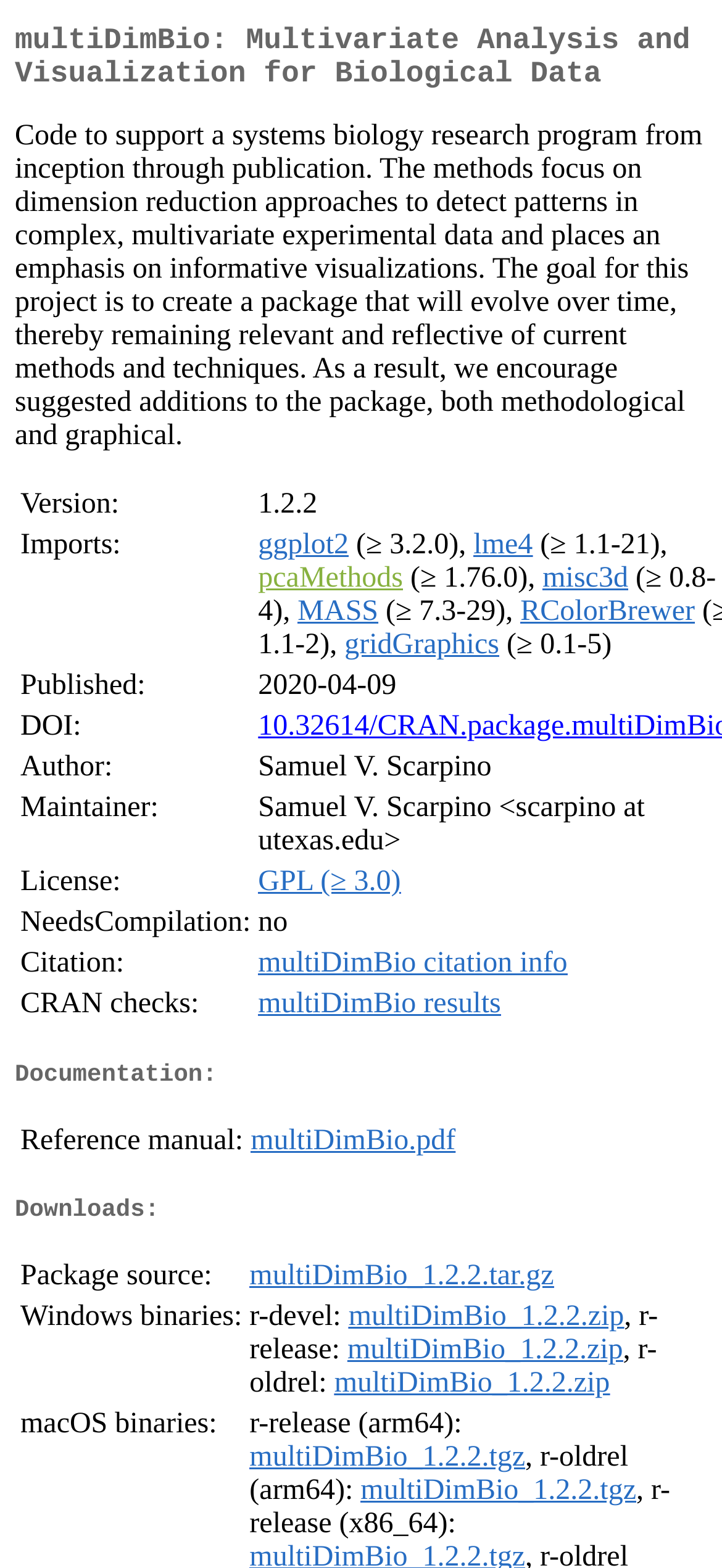Please predict the bounding box coordinates of the element's region where a click is necessary to complete the following instruction: "Visit the GPL license page". The coordinates should be represented by four float numbers between 0 and 1, i.e., [left, top, right, bottom].

[0.358, 0.553, 0.555, 0.573]